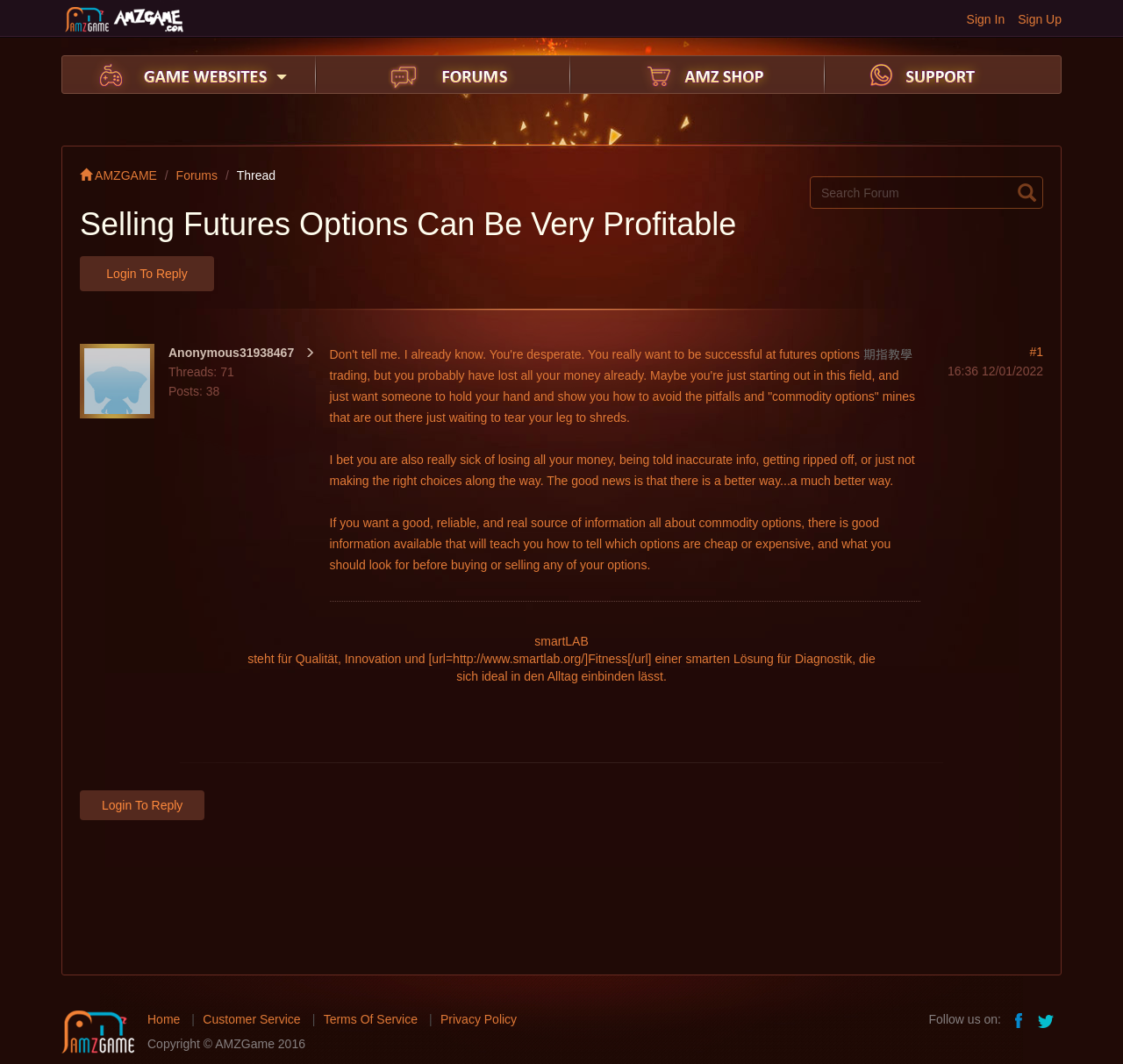Extract the bounding box coordinates of the UI element described by: "Customer Service". The coordinates should include four float numbers ranging from 0 to 1, e.g., [left, top, right, bottom].

[0.181, 0.95, 0.268, 0.969]